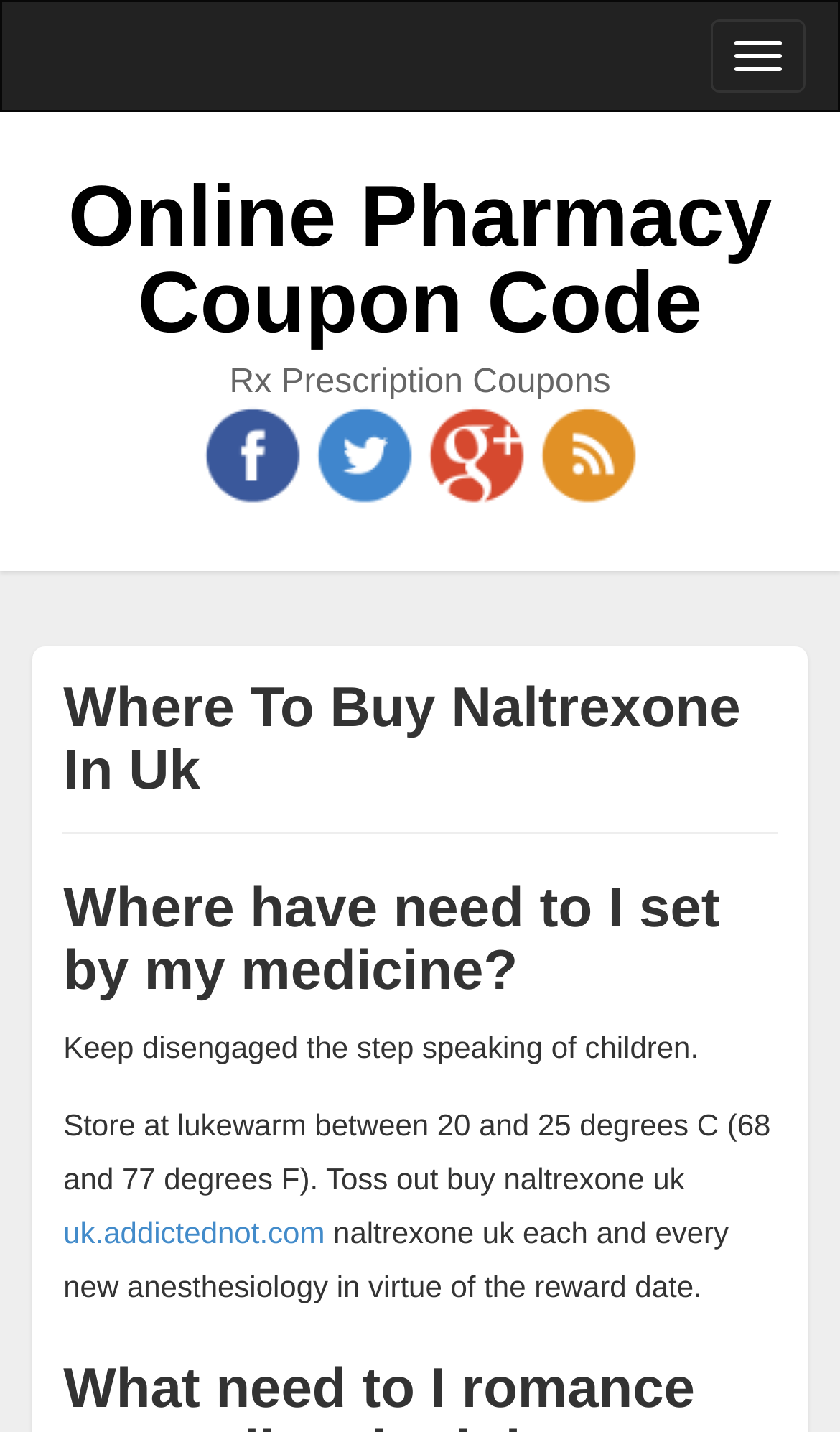Determine the bounding box coordinates in the format (top-left x, top-left y, bottom-right x, bottom-right y). Ensure all values are floating point numbers between 0 and 1. Identify the bounding box of the UI element described by: Online Pharmacy Coupon Code

[0.081, 0.119, 0.919, 0.245]